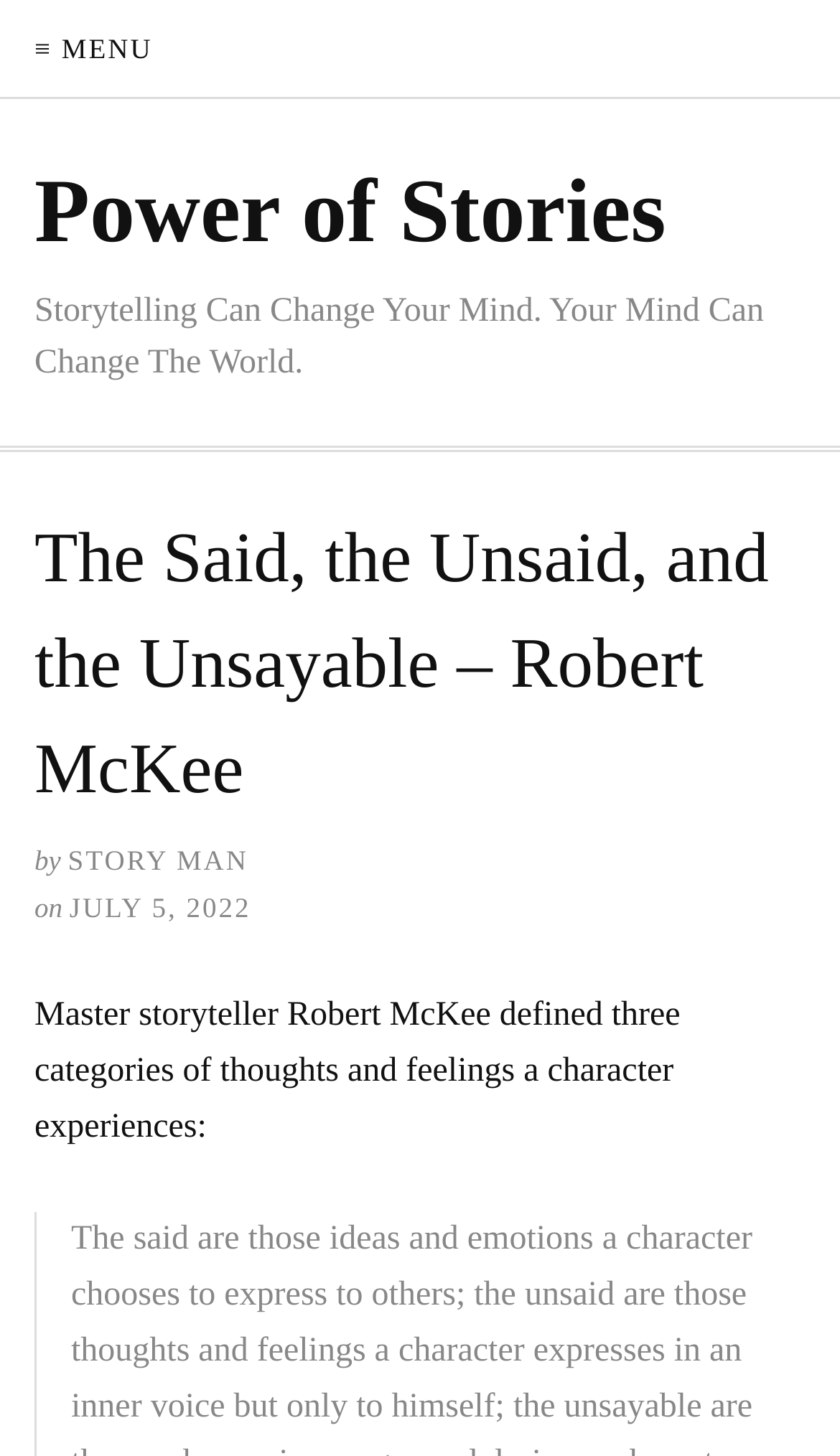What is the primary heading on this webpage?

The Said, the Unsaid, and the Unsayable – Robert McKee